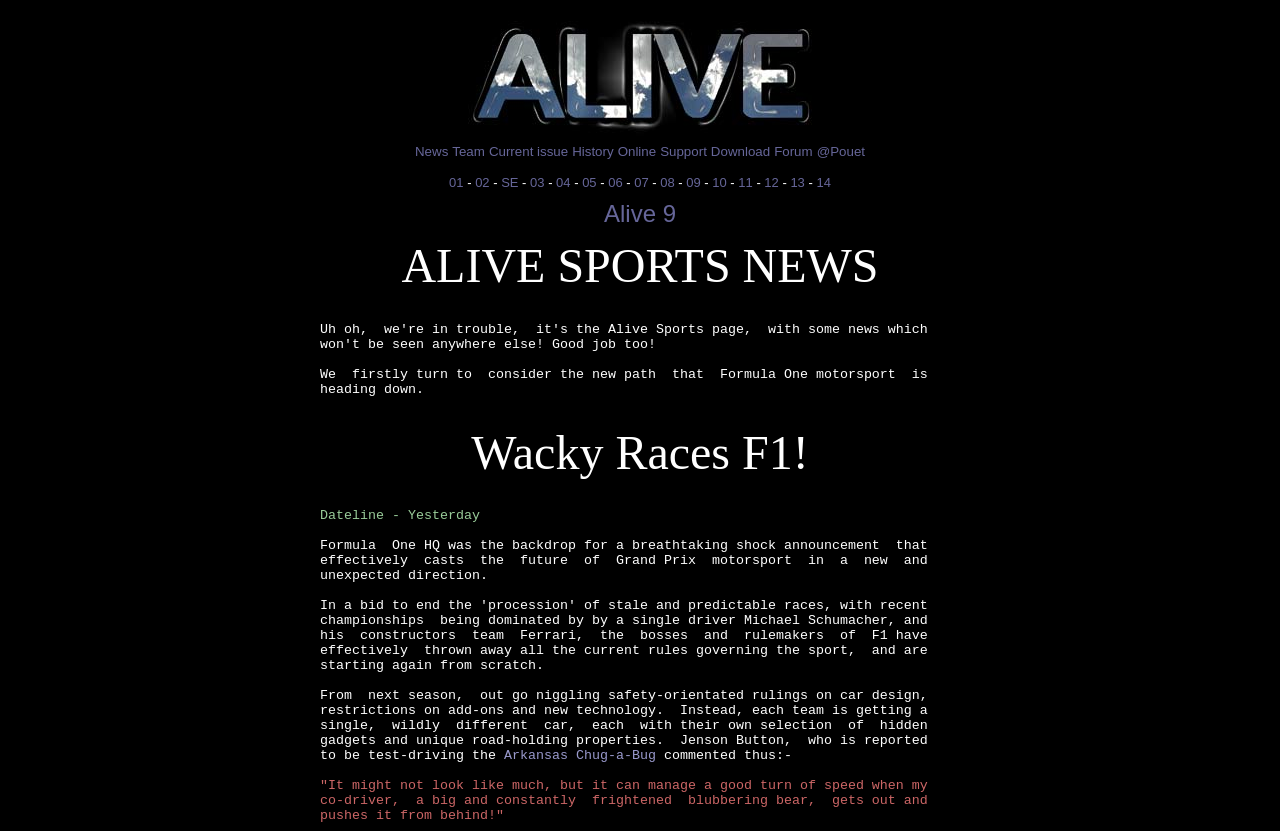Locate the bounding box coordinates of the element I should click to achieve the following instruction: "Check Alive 9".

[0.472, 0.253, 0.528, 0.271]